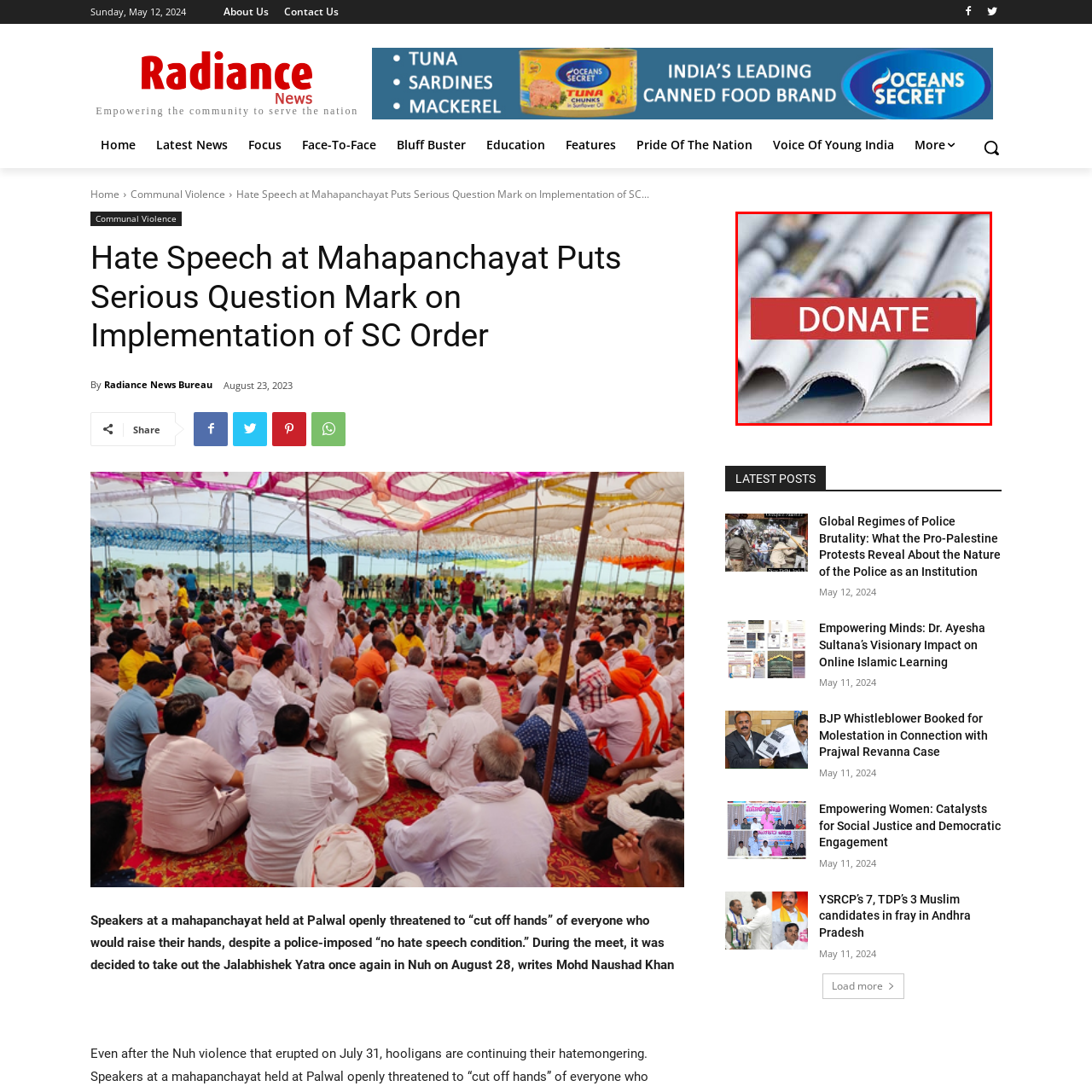What is the purpose of the donations?
Study the image surrounded by the red bounding box and answer the question comprehensively, based on the details you see.

The purpose of the donations is to support journalism and news initiatives, as indicated by the inclusion of newspapers in the image, which suggests that the donations will assist in the production and dissemination of important news stories.